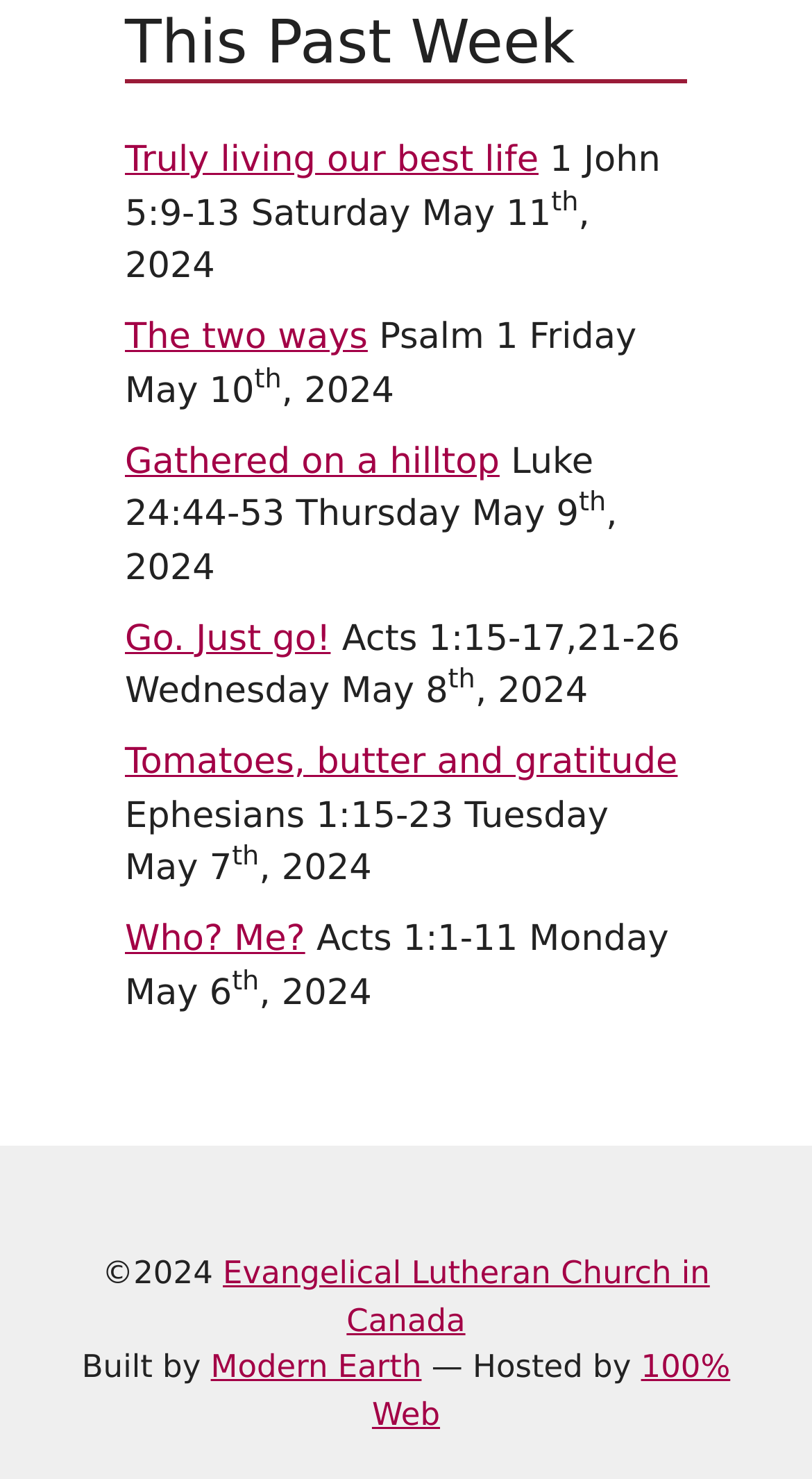Reply to the question with a brief word or phrase: How many links are on this webpage?

12